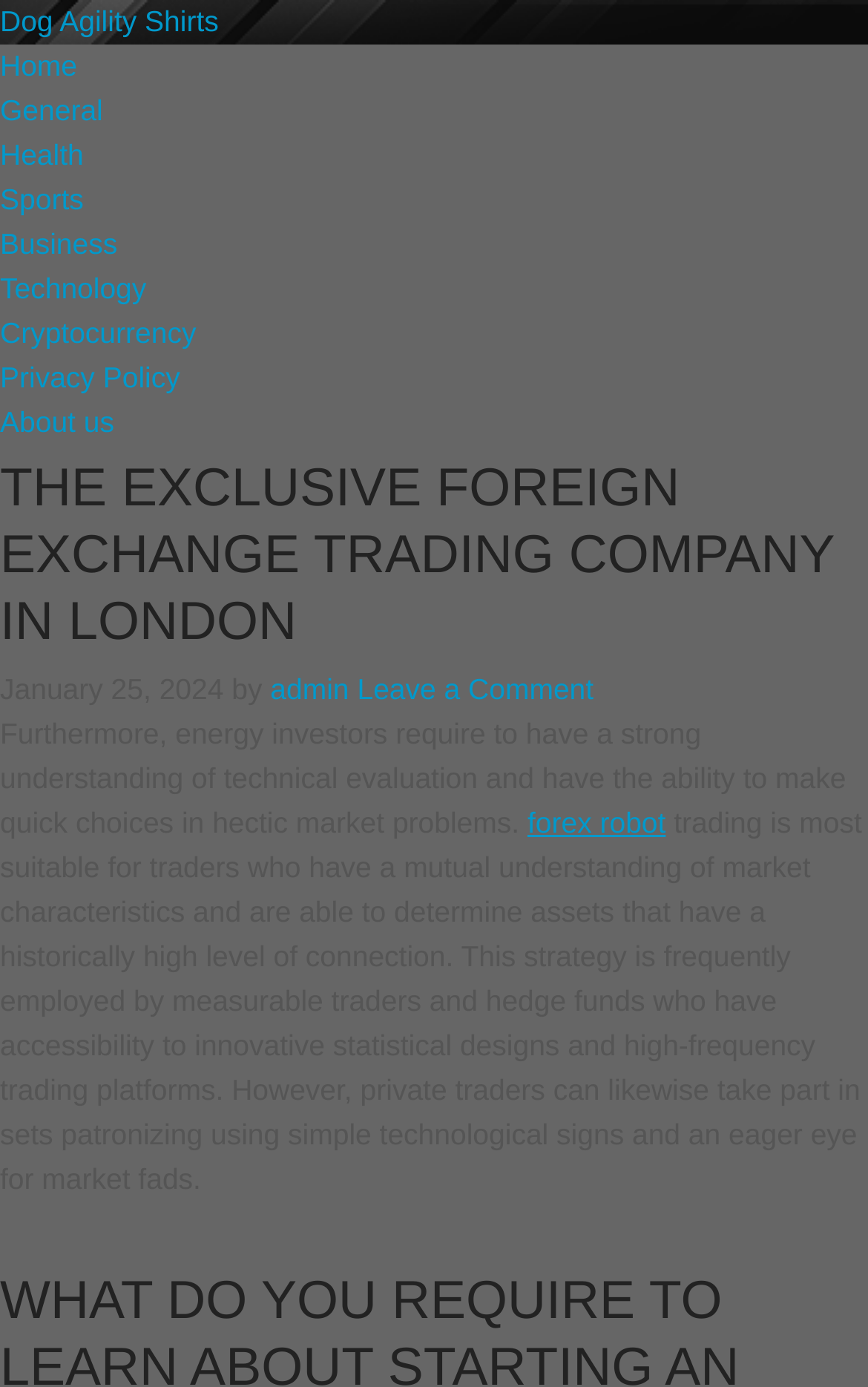What is the date of the latest article?
Refer to the screenshot and answer in one word or phrase.

January 25, 2024